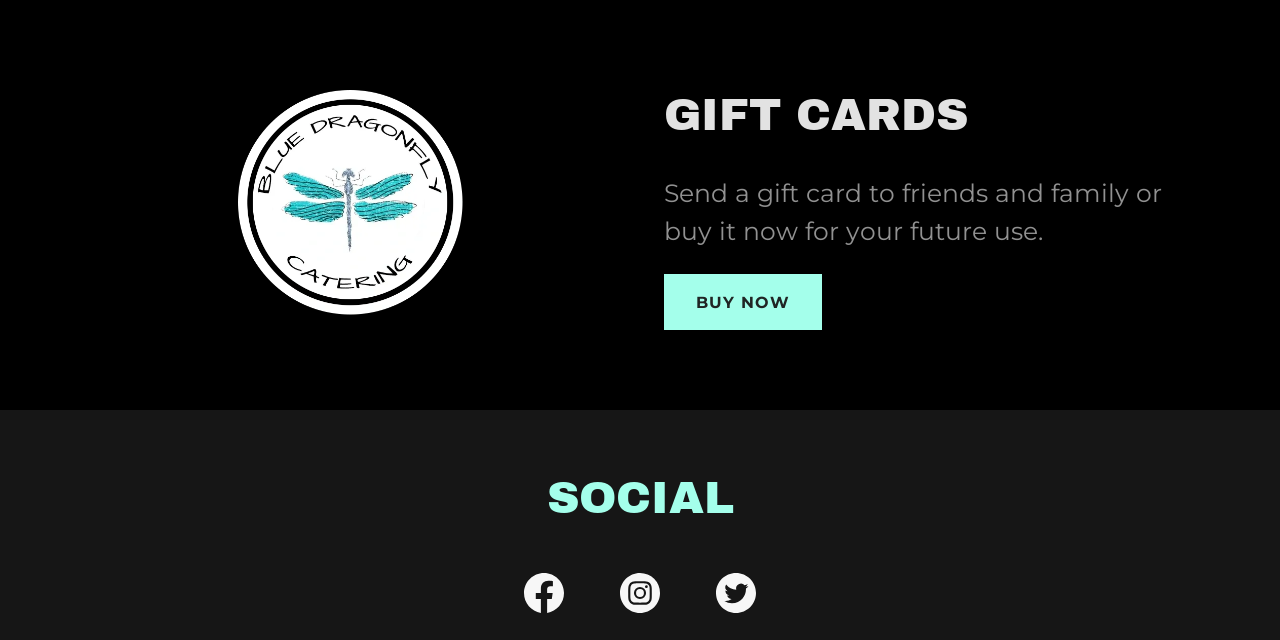How many social media links are available?
We need a detailed and exhaustive answer to the question. Please elaborate.

There are three social media links available, namely Facebook, Instagram, and Twitter, which can be identified by their respective link texts 'Facebook Social Link', 'Instagram Social Link', and 'Twitter Social Link'.